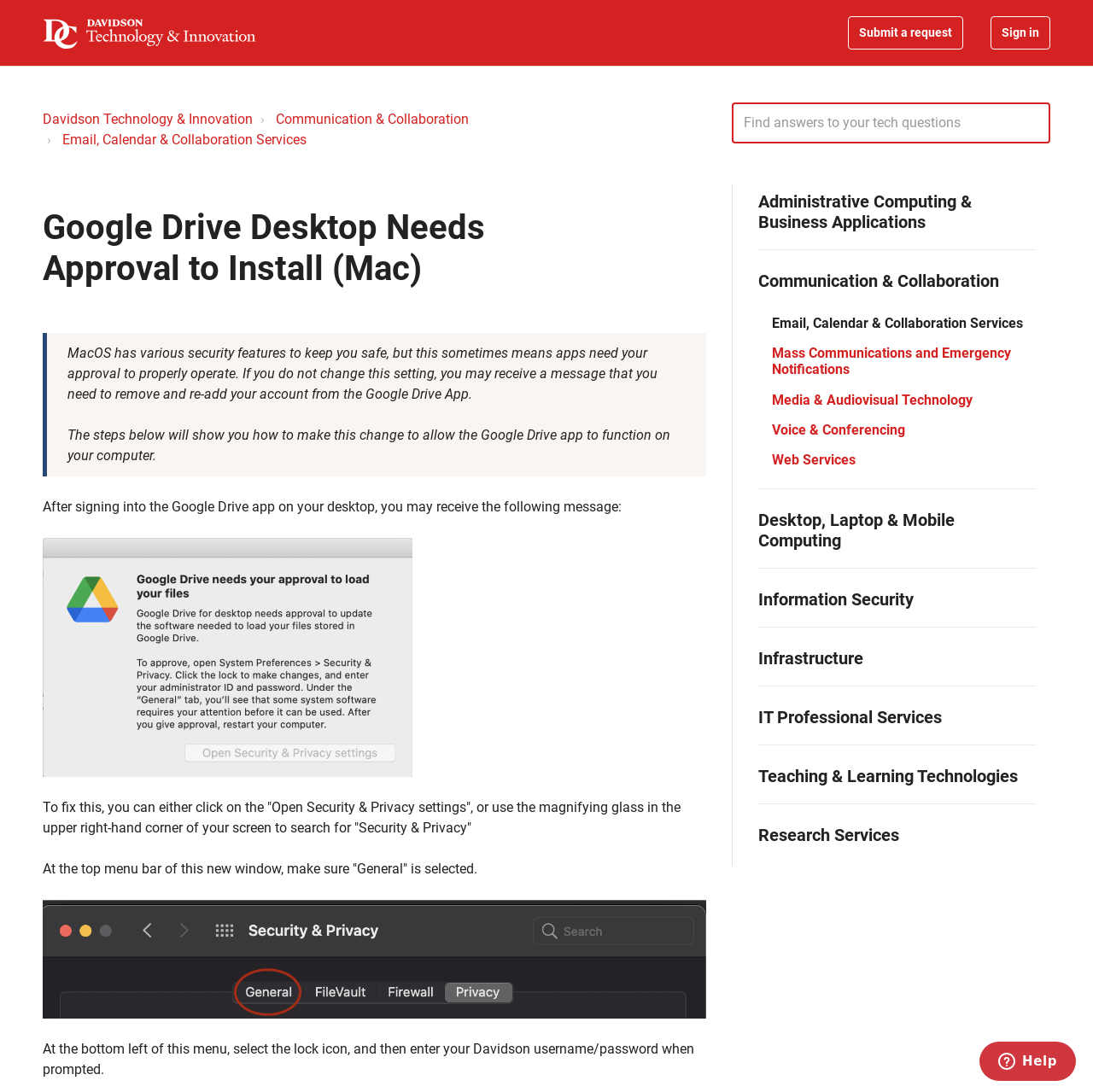Find the bounding box coordinates of the clickable area that will achieve the following instruction: "Submit a request".

[0.776, 0.015, 0.881, 0.045]